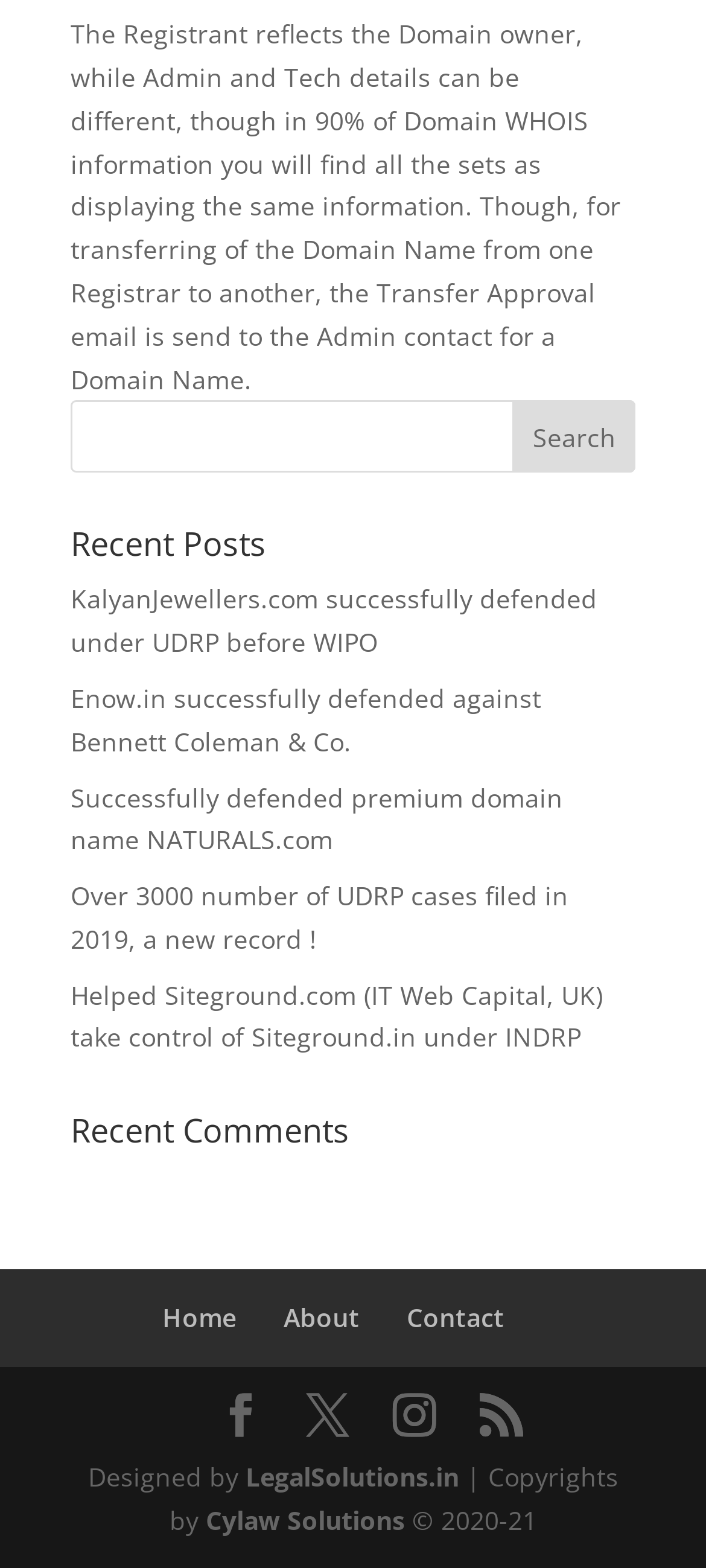How many links are there in the recent comments section?
Could you give a comprehensive explanation in response to this question?

The recent comments section contains links to 'Home', 'About', 'Contact', and an unknown link represented by ''. Therefore, there are 4 links in the recent comments section.